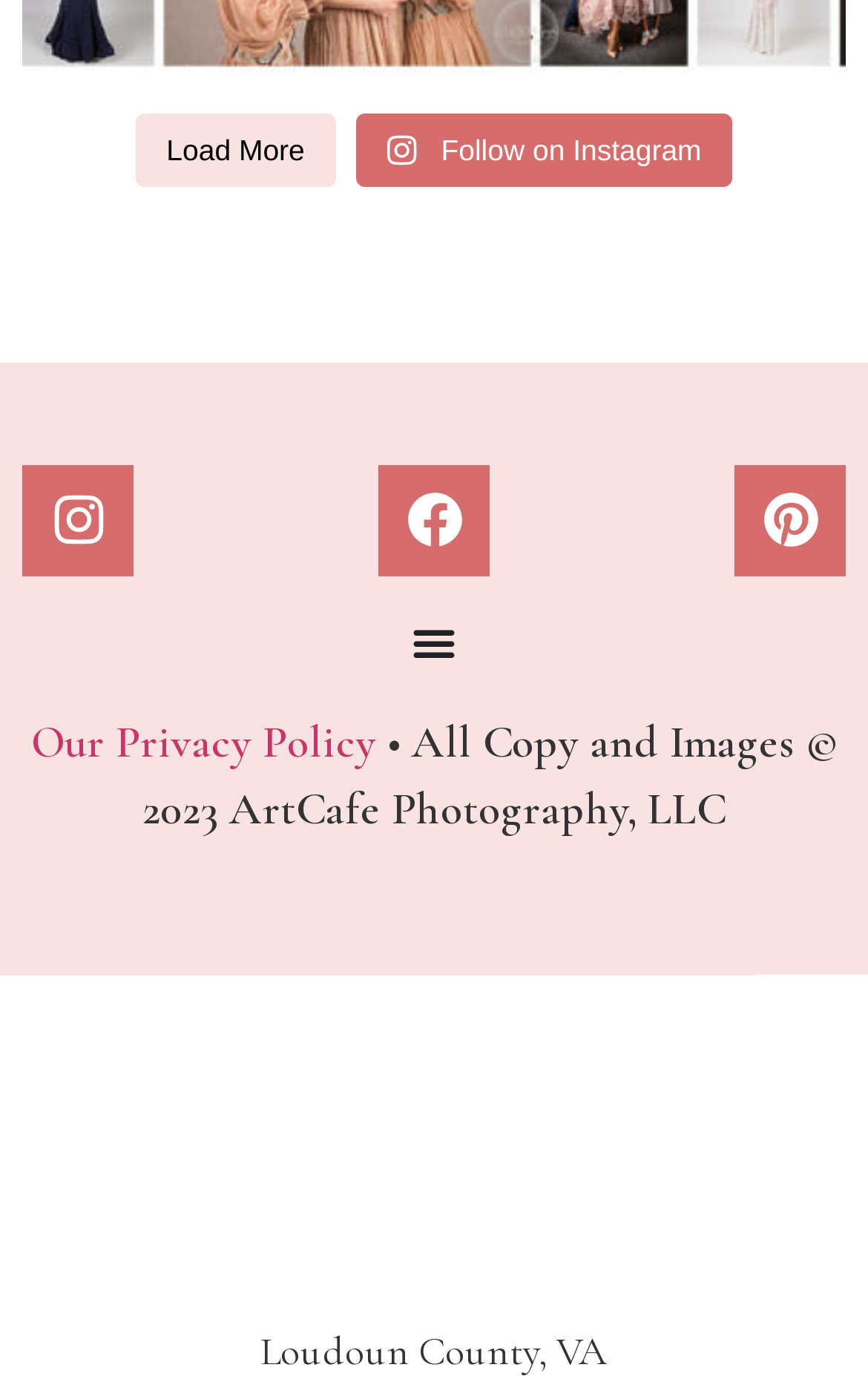What is the purpose of the 'Menu Toggle' button?
Ensure your answer is thorough and detailed.

The 'Menu Toggle' button, located within the navigation element 'Menu', has a popup menu associated with it, suggesting that its purpose is to open the menu when clicked.